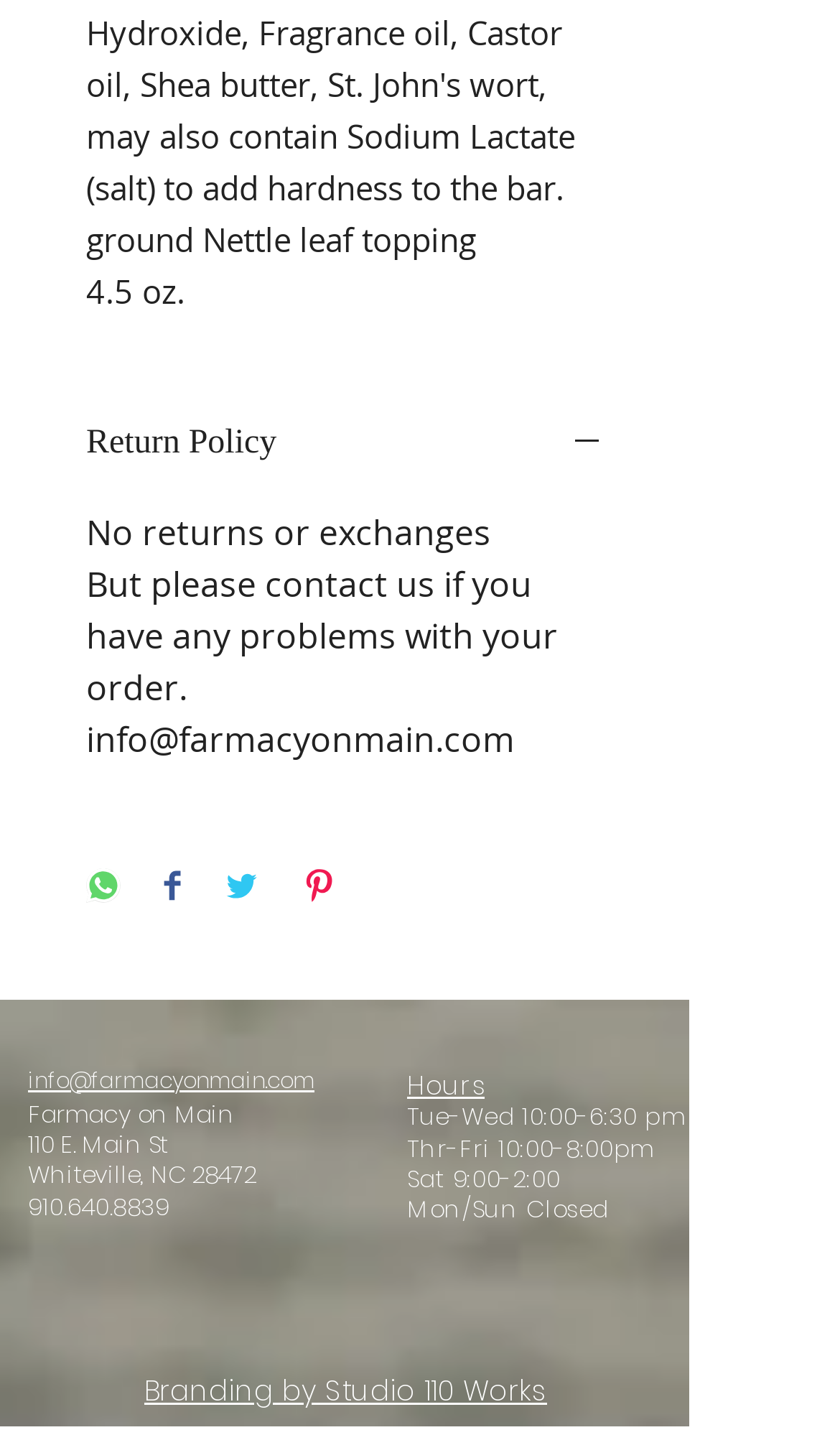Identify the bounding box of the UI element described as follows: "910.640.8839". Provide the coordinates as four float numbers in the range of 0 to 1 [left, top, right, bottom].

[0.033, 0.828, 0.202, 0.852]